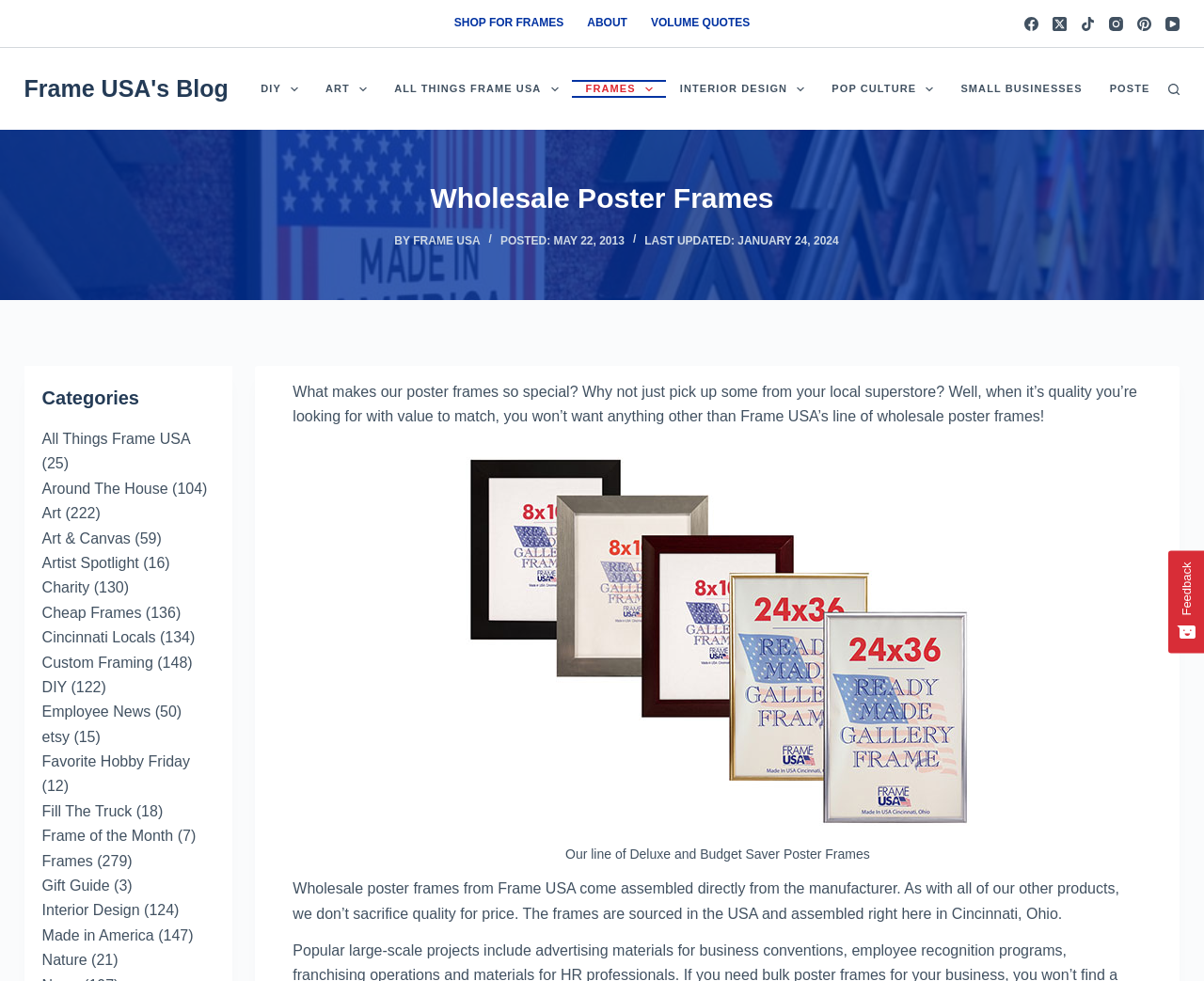Use a single word or phrase to respond to the question:
Where are the poster frames assembled?

Cincinnati, Ohio